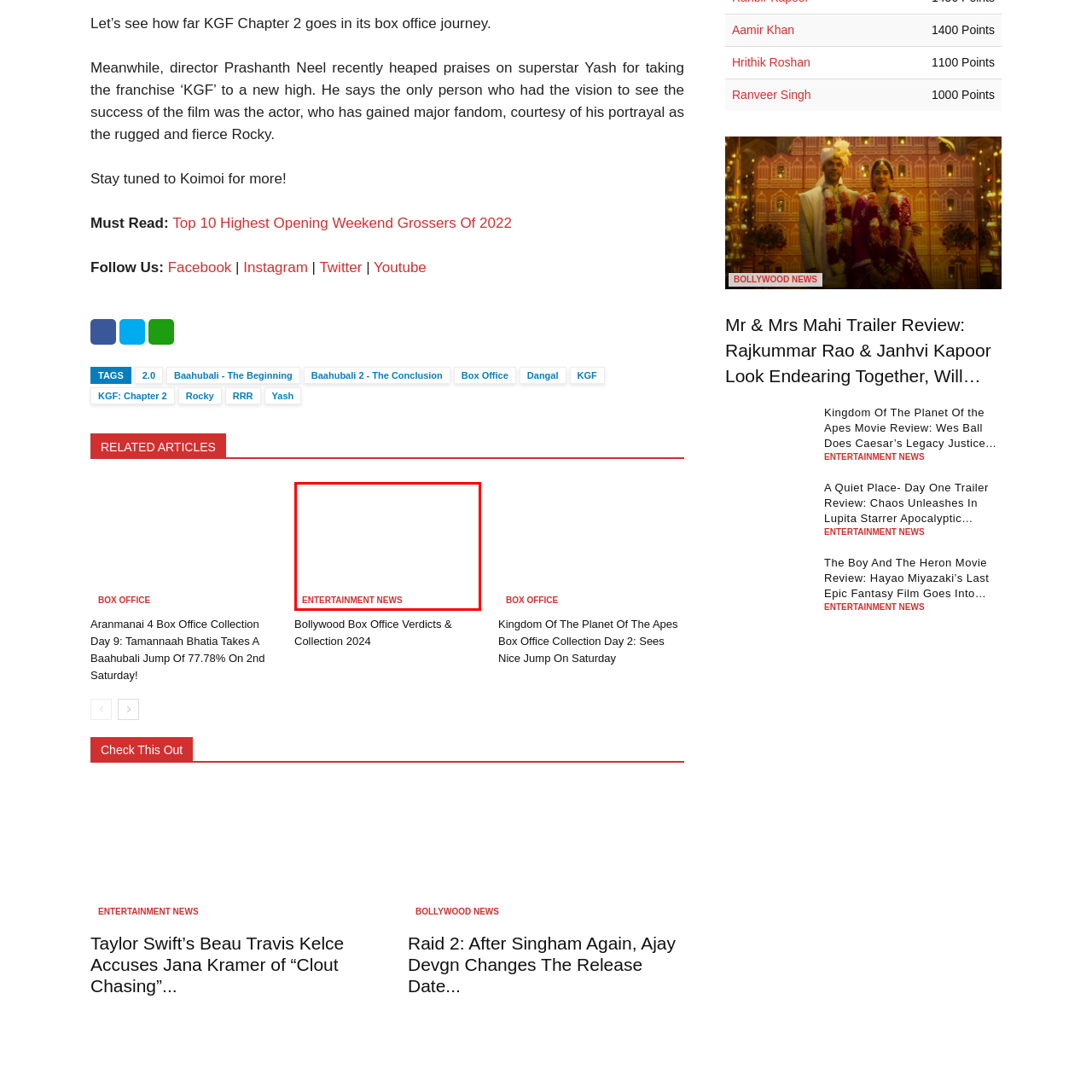What is the focus of the article?  
Carefully review the image highlighted by the red outline and respond with a comprehensive answer based on the image's content.

The image is titled 'Bollywood Box Office Verdicts & Collection 2024' and mentions a specific film 'Aranmanai 4', implying that the article's focus is on the box office performance of various films, including 'Aranmanai 4'.